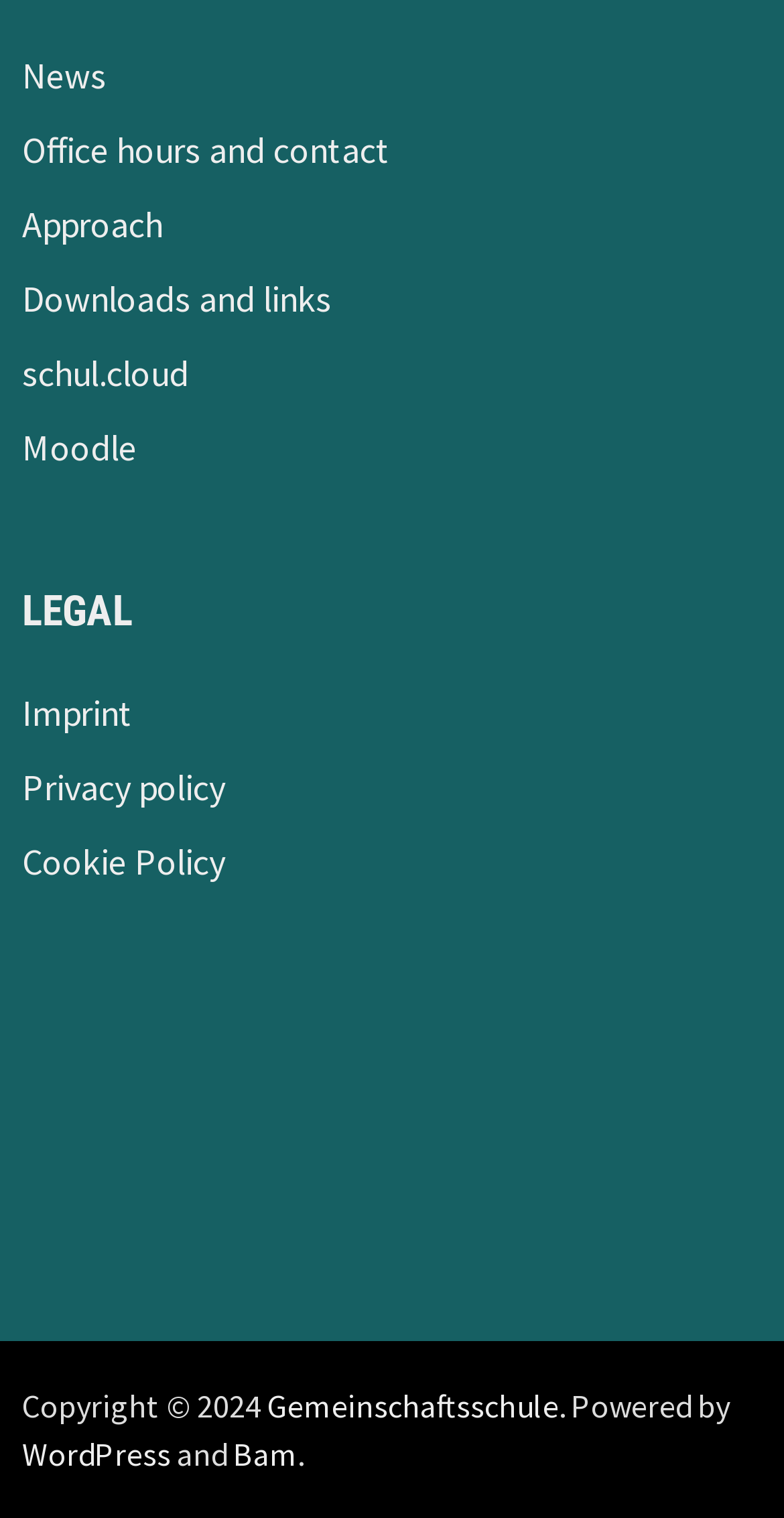Please pinpoint the bounding box coordinates for the region I should click to adhere to this instruction: "View Imprint".

[0.029, 0.454, 0.17, 0.485]